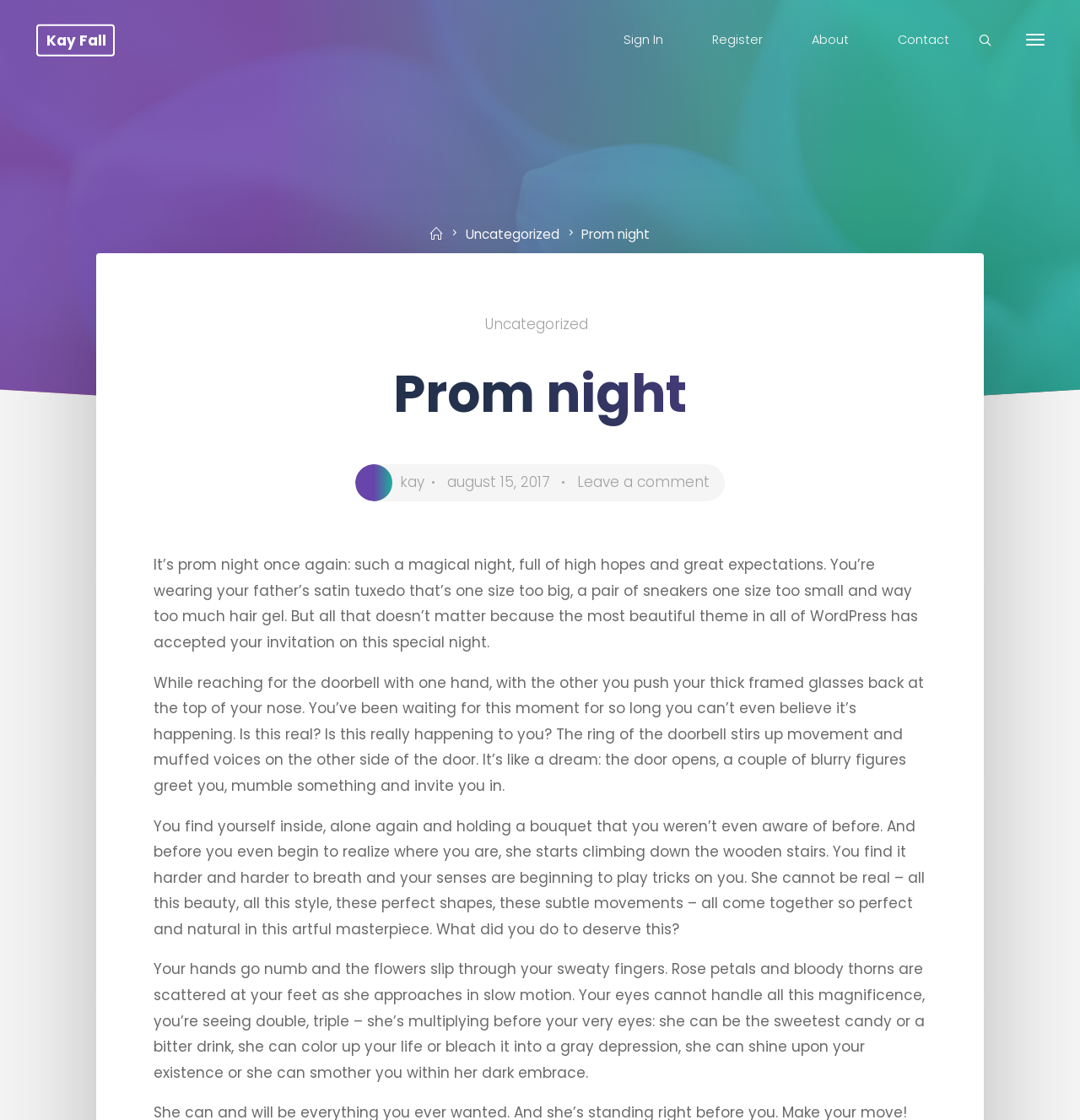Locate the bounding box coordinates of the element I should click to achieve the following instruction: "Click on the 'Search' link".

[0.906, 0.008, 0.918, 0.066]